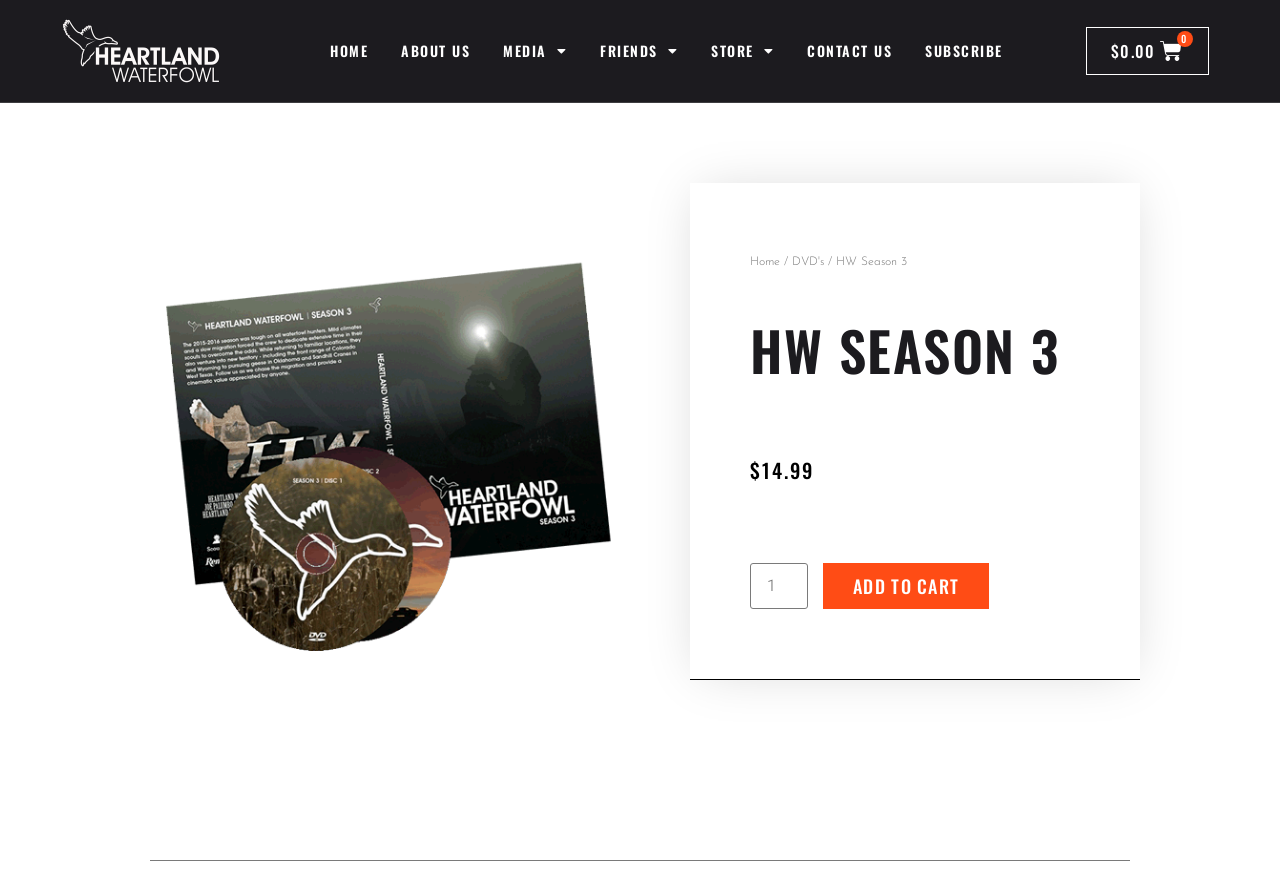Pinpoint the bounding box coordinates of the clickable area necessary to execute the following instruction: "Go to the STORE page". The coordinates should be given as four float numbers between 0 and 1, namely [left, top, right, bottom].

[0.544, 0.027, 0.617, 0.088]